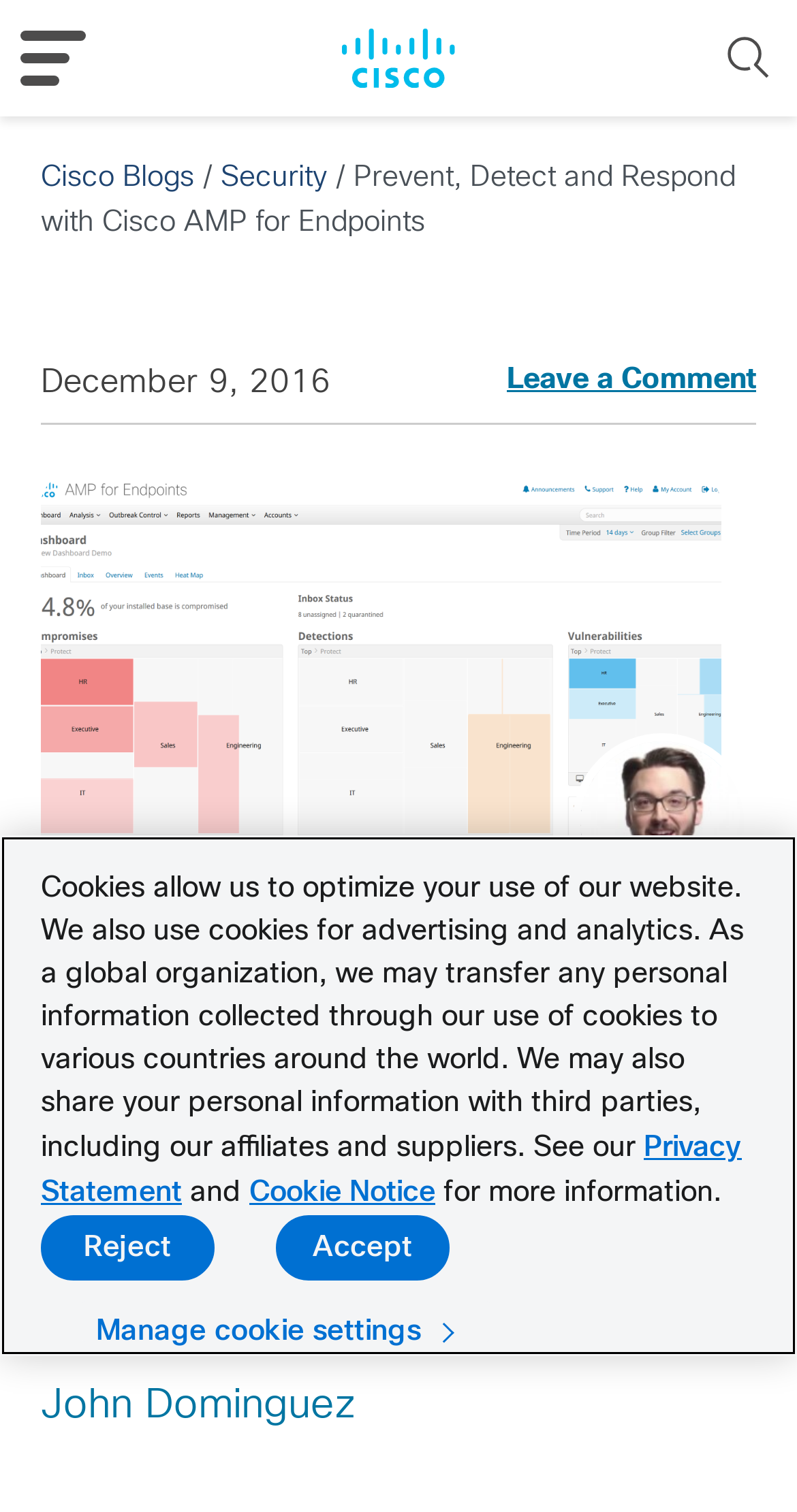Provide a short, one-word or phrase answer to the question below:
What is the date of the article?

December 9, 2016